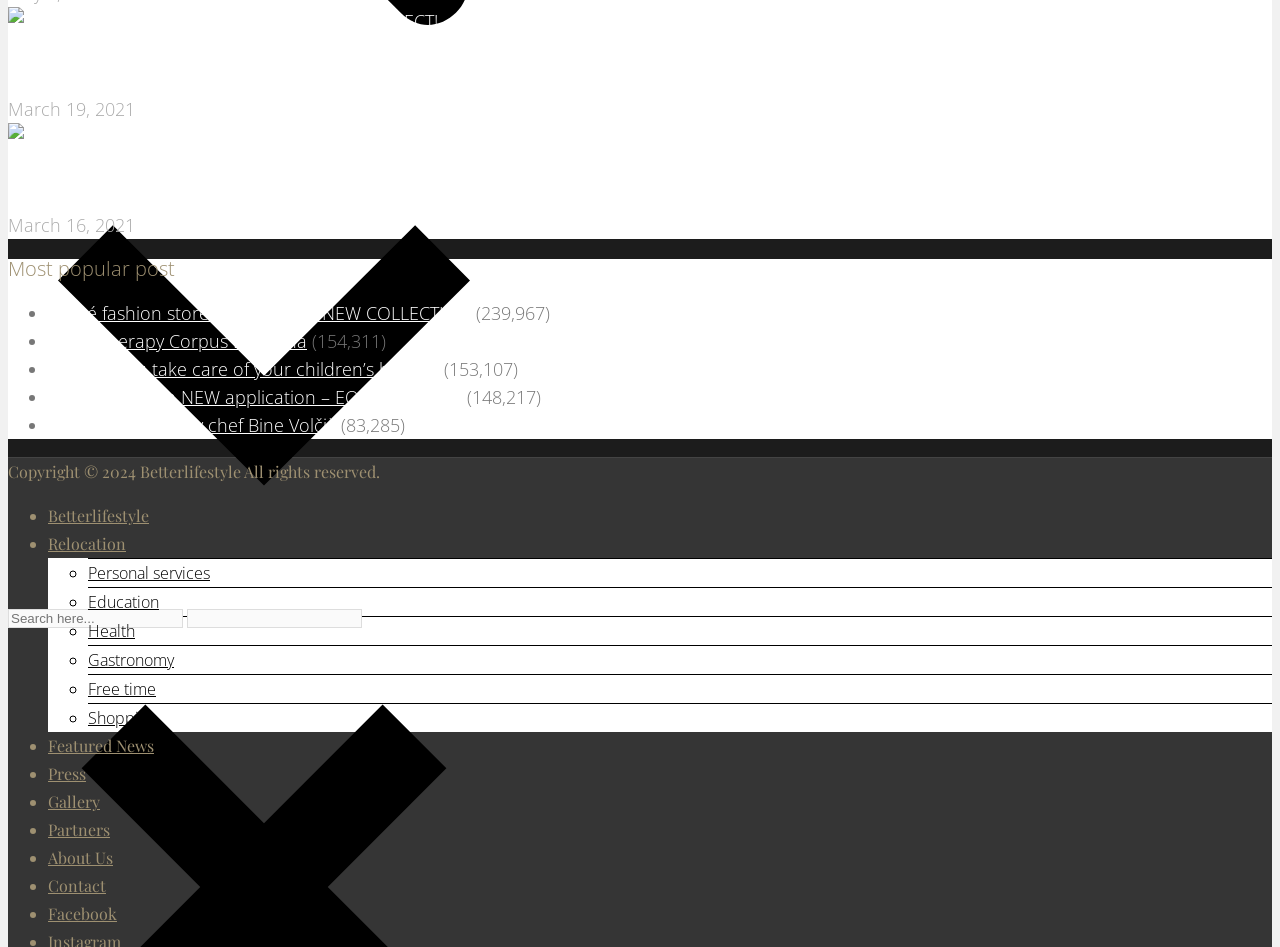Highlight the bounding box coordinates of the region I should click on to meet the following instruction: "Check the copyright information".

[0.006, 0.487, 0.297, 0.509]